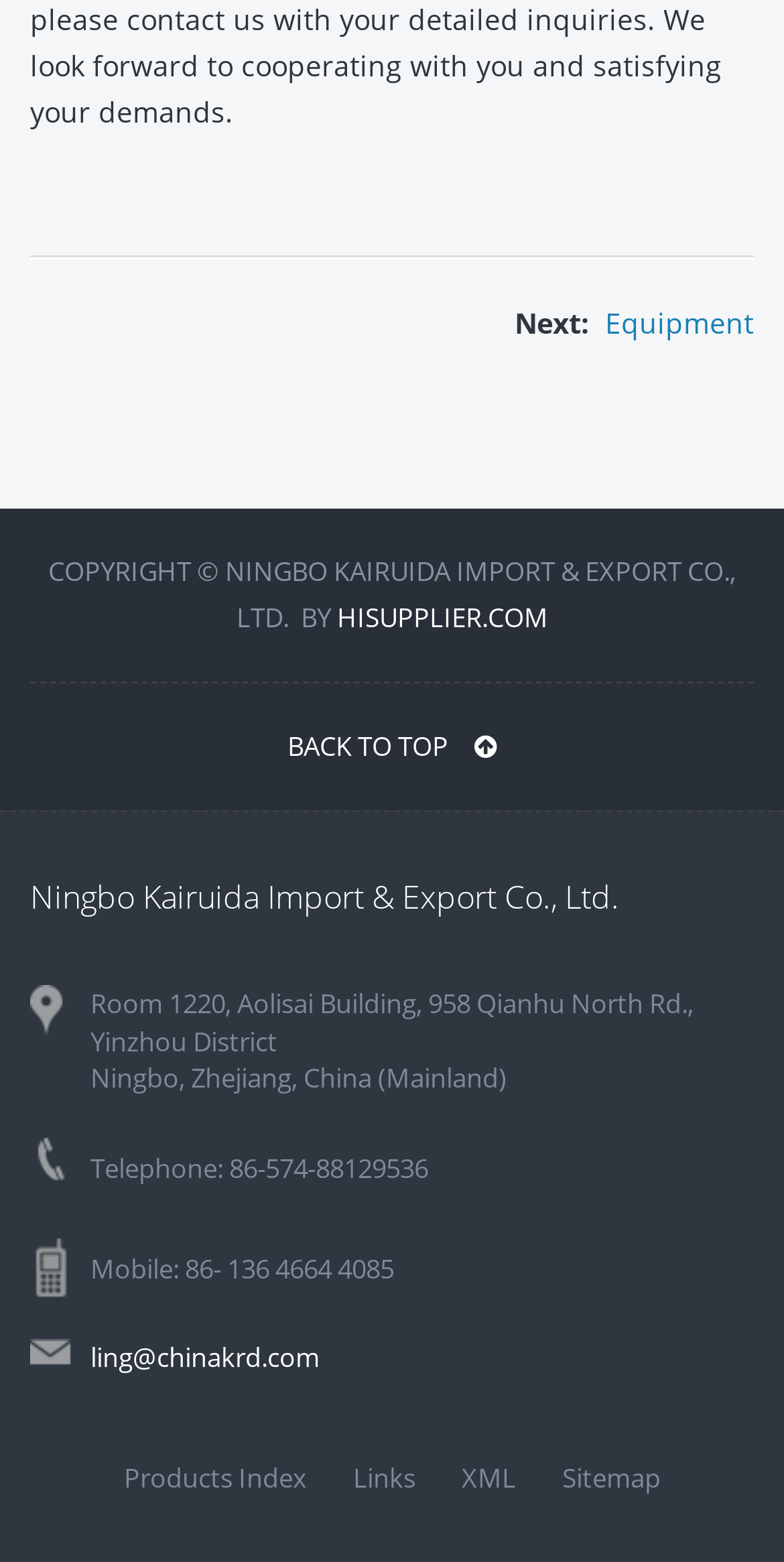Locate the bounding box coordinates of the element's region that should be clicked to carry out the following instruction: "Click on Equipment". The coordinates need to be four float numbers between 0 and 1, i.e., [left, top, right, bottom].

[0.772, 0.194, 0.962, 0.219]